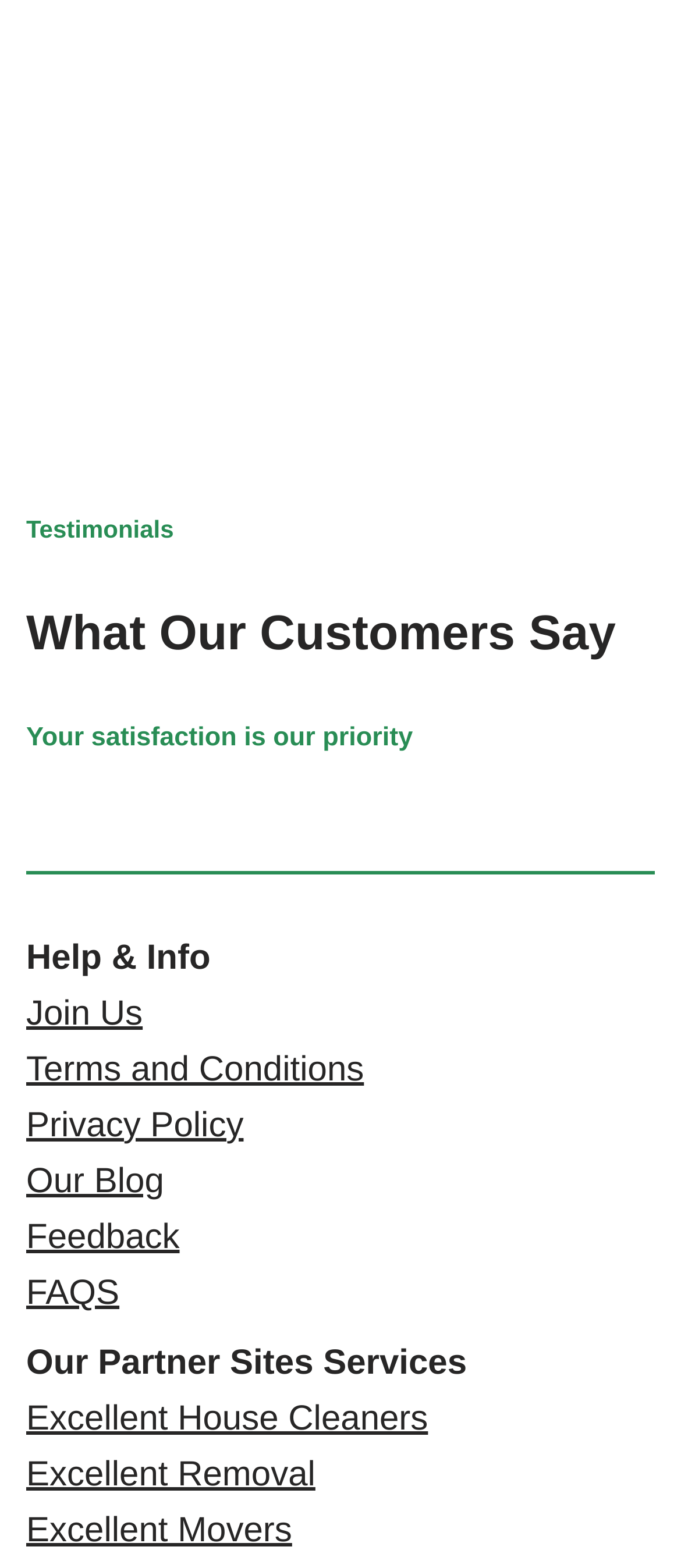Please identify the bounding box coordinates of the clickable region that I should interact with to perform the following instruction: "Get help and information". The coordinates should be expressed as four float numbers between 0 and 1, i.e., [left, top, right, bottom].

[0.038, 0.599, 0.309, 0.623]